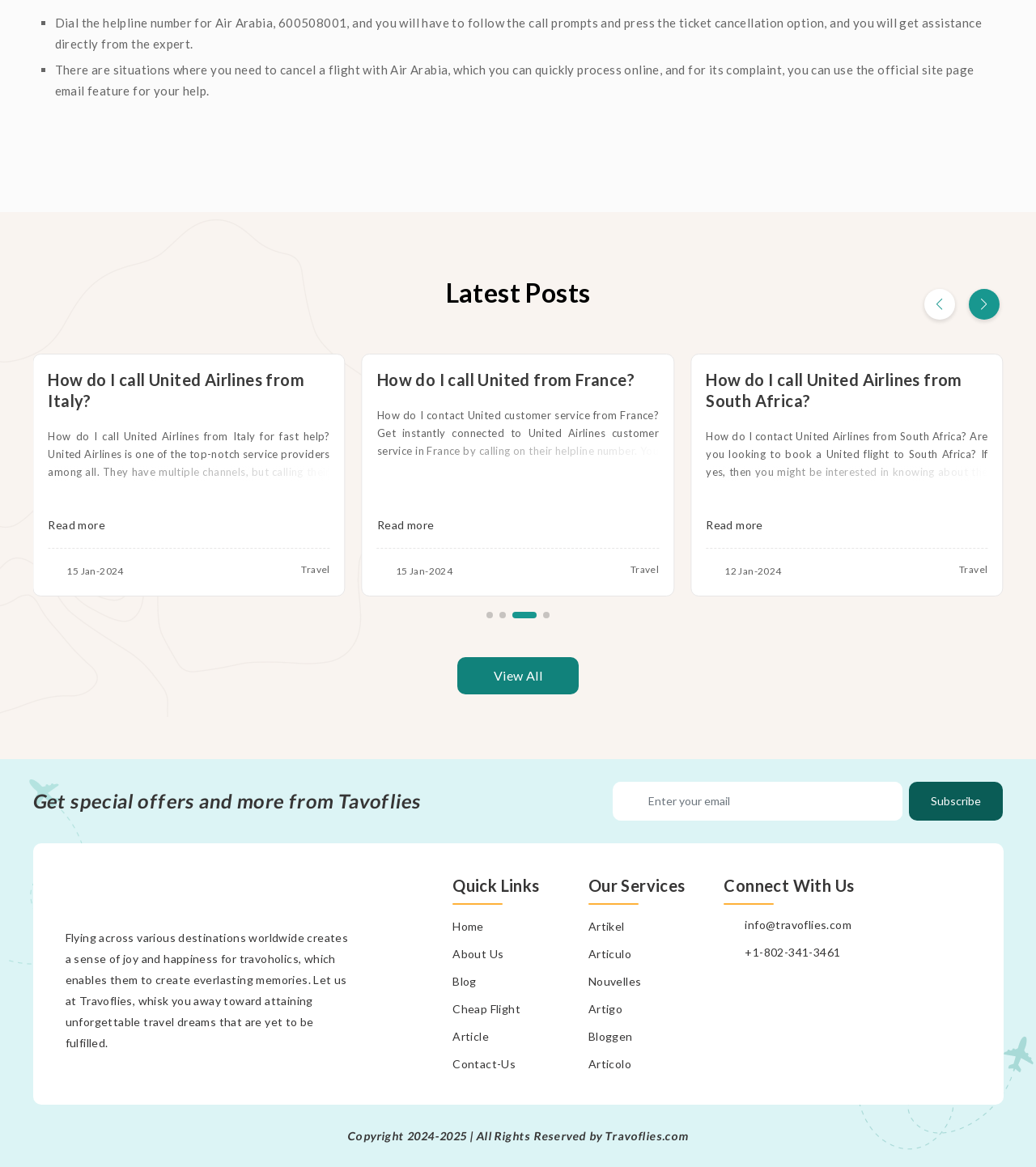Find the bounding box coordinates of the area that needs to be clicked in order to achieve the following instruction: "View all latest posts". The coordinates should be specified as four float numbers between 0 and 1, i.e., [left, top, right, bottom].

[0.441, 0.563, 0.559, 0.595]